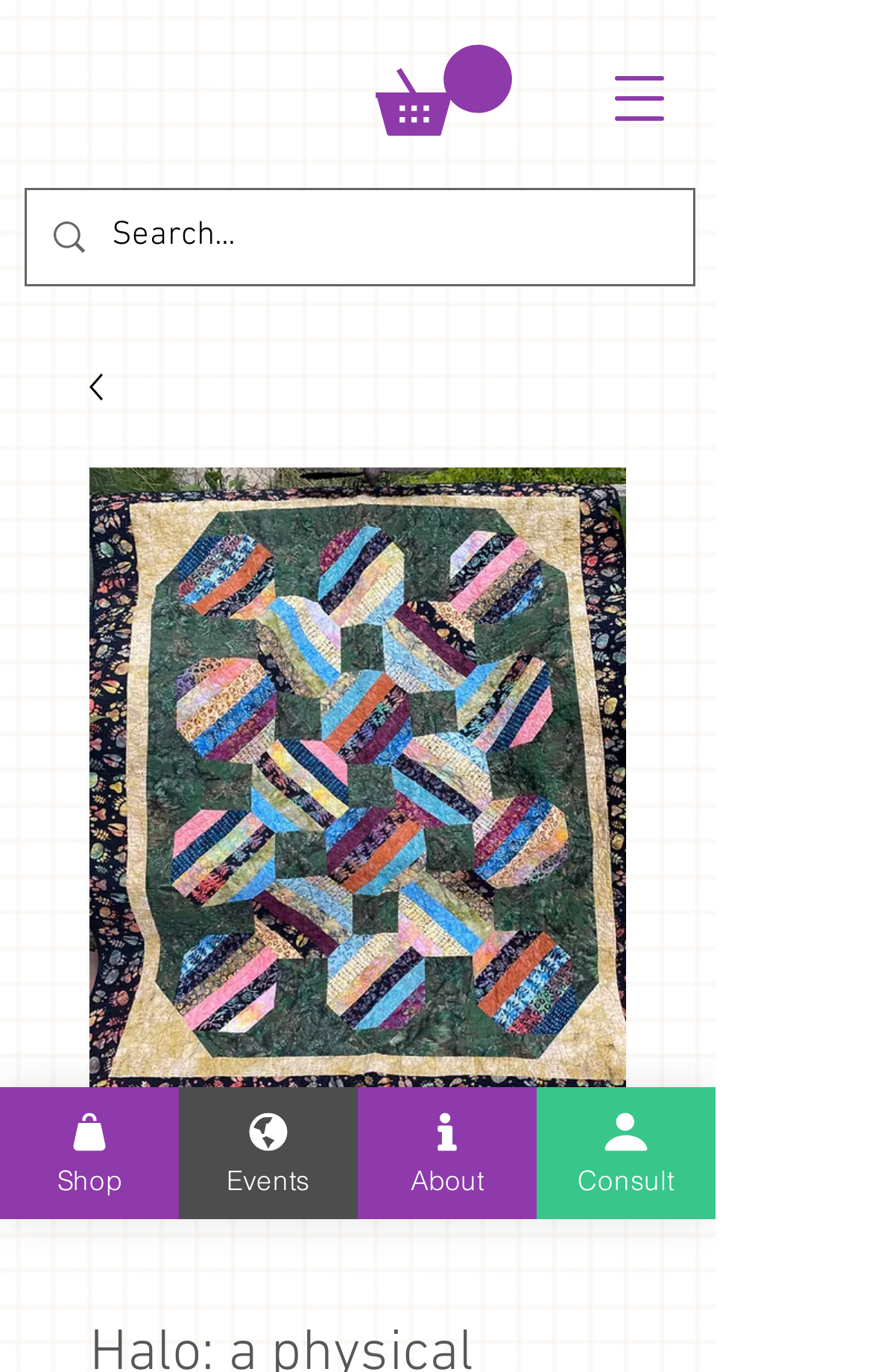Identify the title of the webpage and provide its text content.

Halo: a physical pattern